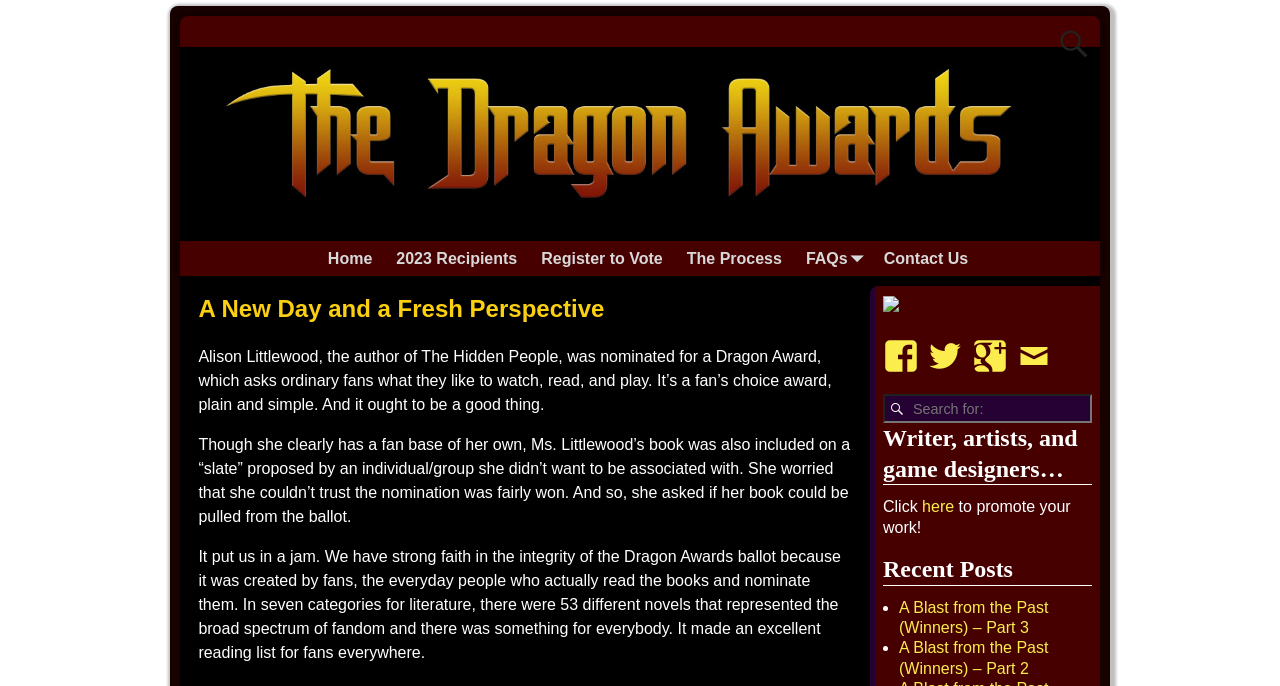Pinpoint the bounding box coordinates of the area that must be clicked to complete this instruction: "Go to Home page".

[0.247, 0.351, 0.3, 0.403]